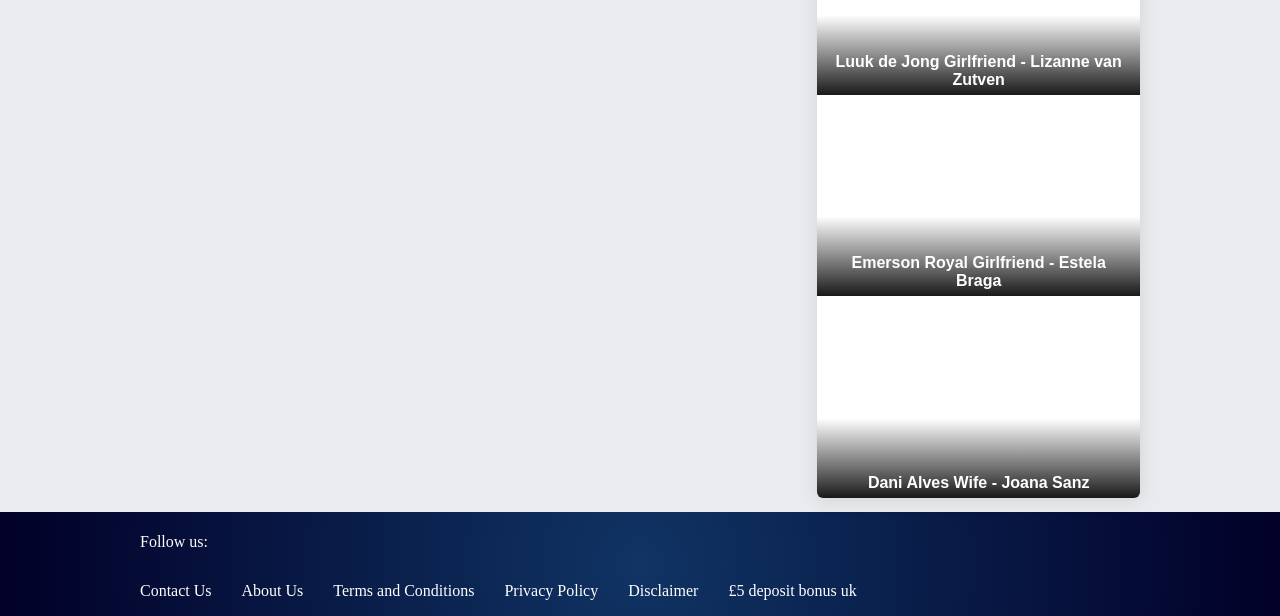What is the name of Emerson Royal's girlfriend?
Based on the visual information, provide a detailed and comprehensive answer.

I found a link with a heading 'Emerson Royal Girlfriend - Estela Braga' which indicates that Estela Braga is Emerson Royal's girlfriend.